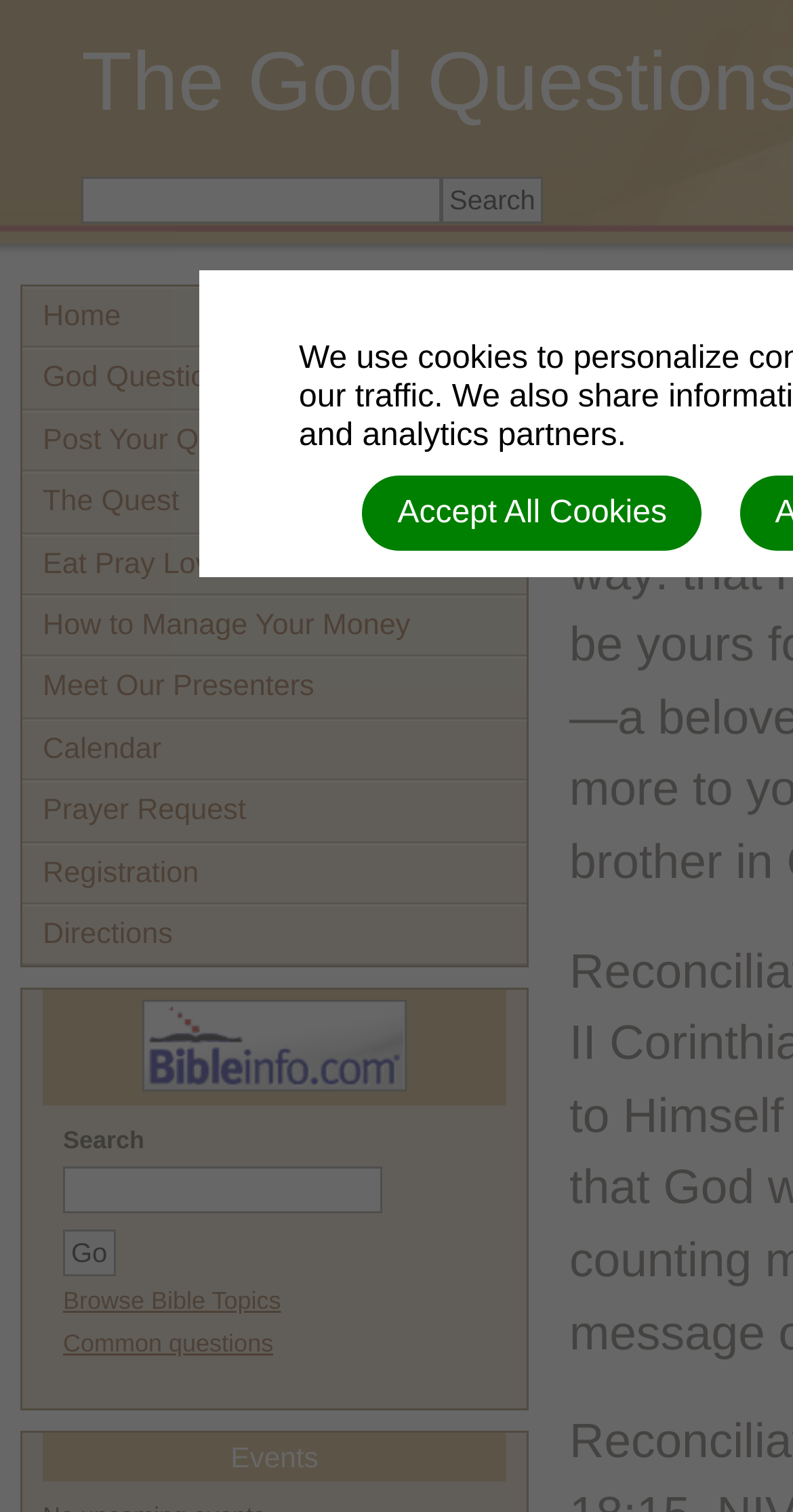Determine the bounding box coordinates of the UI element described below. Use the format (top-left x, top-left y, bottom-right x, bottom-right y) with floating point numbers between 0 and 1: How to Manage Your Money

[0.028, 0.394, 0.664, 0.435]